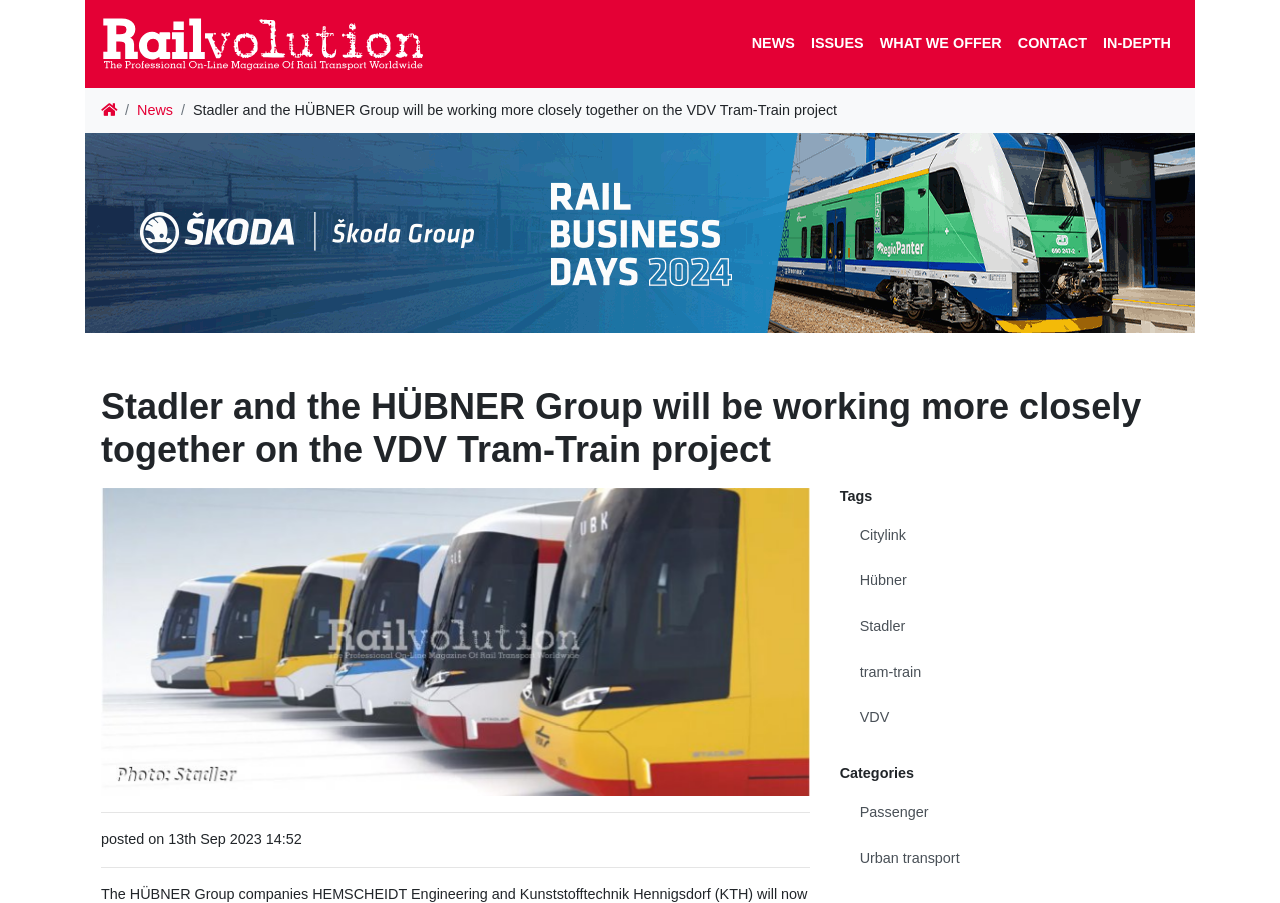Indicate the bounding box coordinates of the clickable region to achieve the following instruction: "View the first slide."

[0.079, 0.701, 0.633, 0.718]